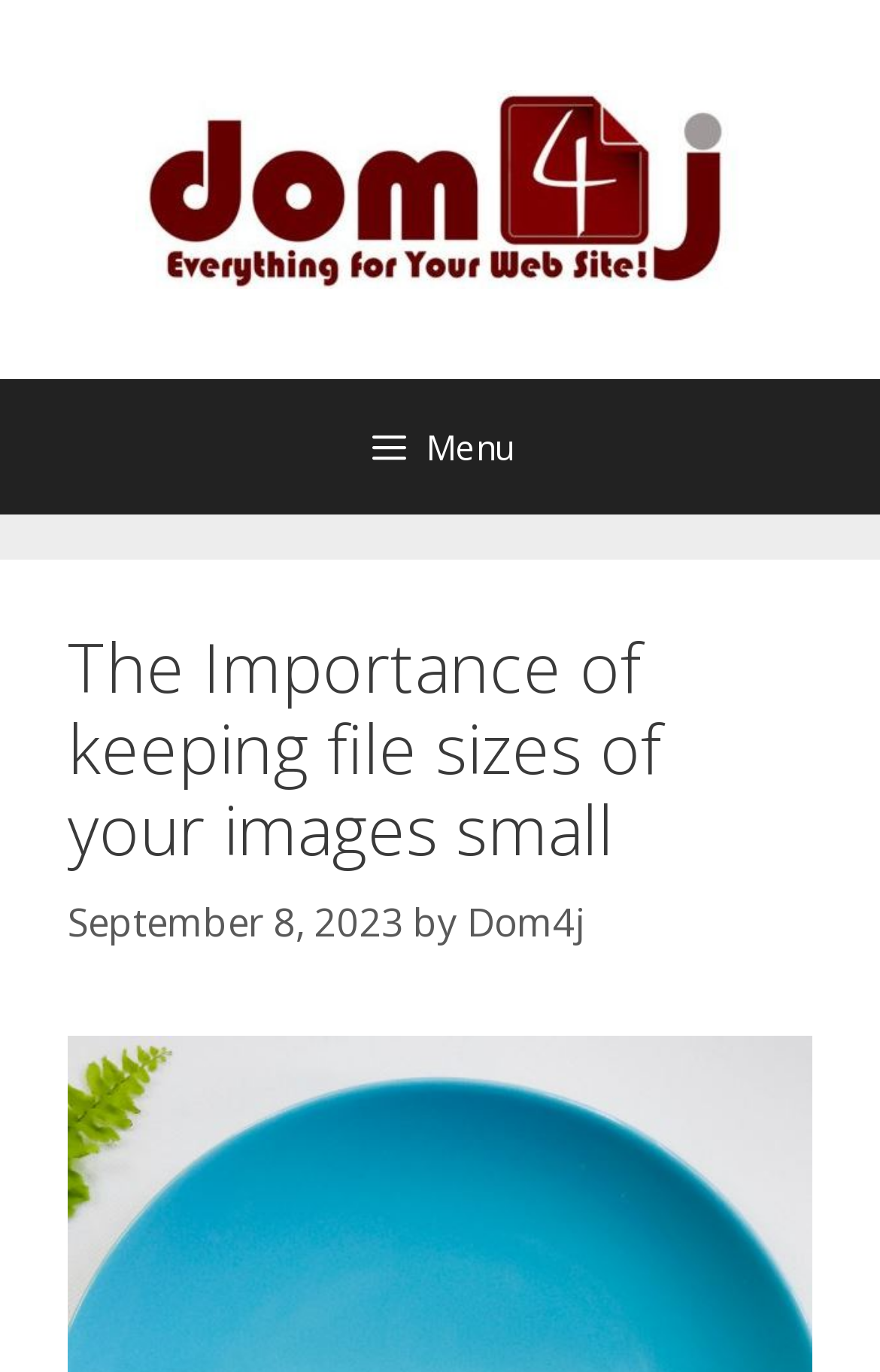Using the information in the image, could you please answer the following question in detail:
What is the purpose of graphics on a website?

I inferred the purpose of graphics on a website by understanding the context of the webpage, which is discussing the importance of keeping file sizes of images small, and assuming that the purpose of graphics is to help people understand the topic.